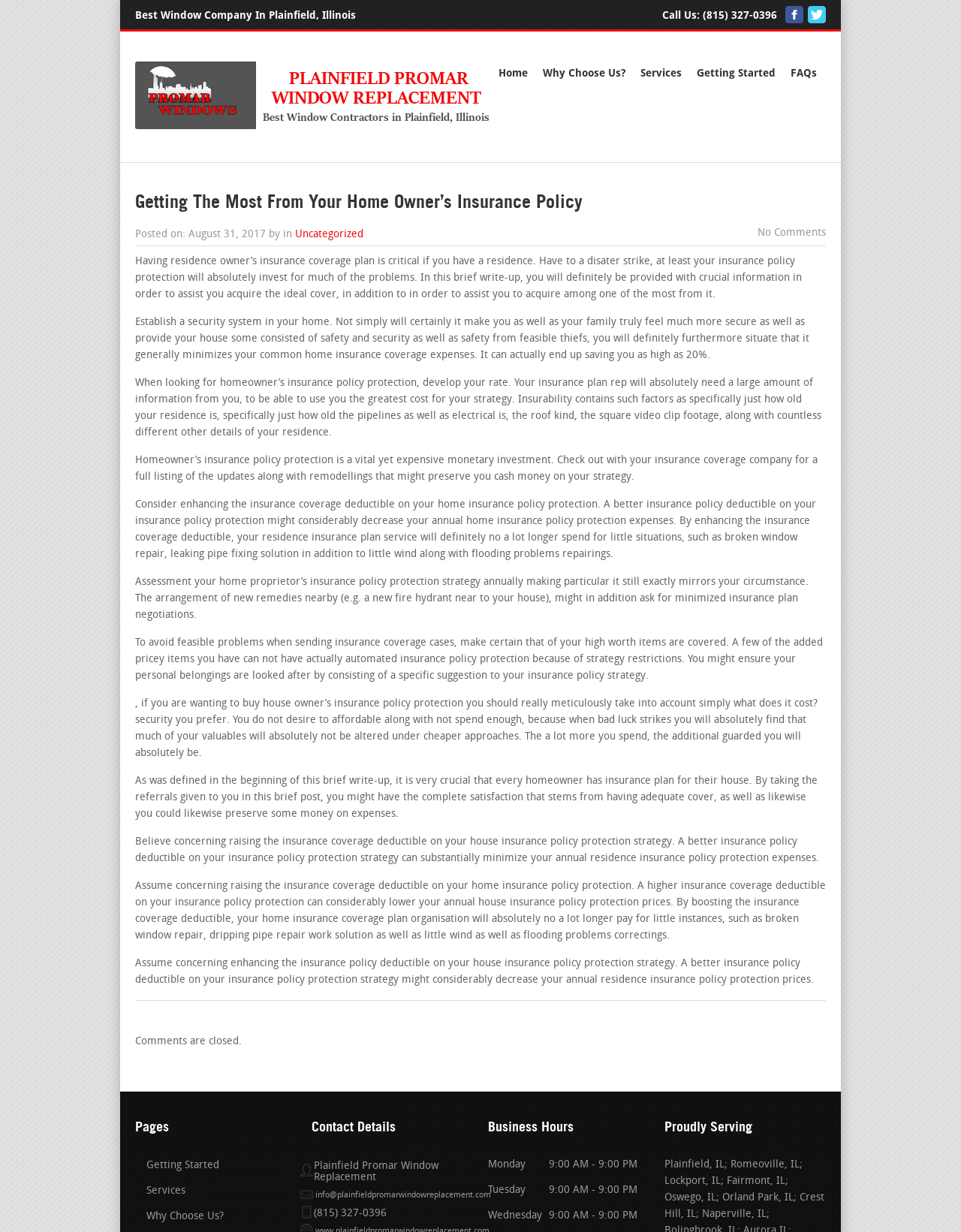Could you indicate the bounding box coordinates of the region to click in order to complete this instruction: "Click the 'FAQs' link".

[0.816, 0.05, 0.856, 0.069]